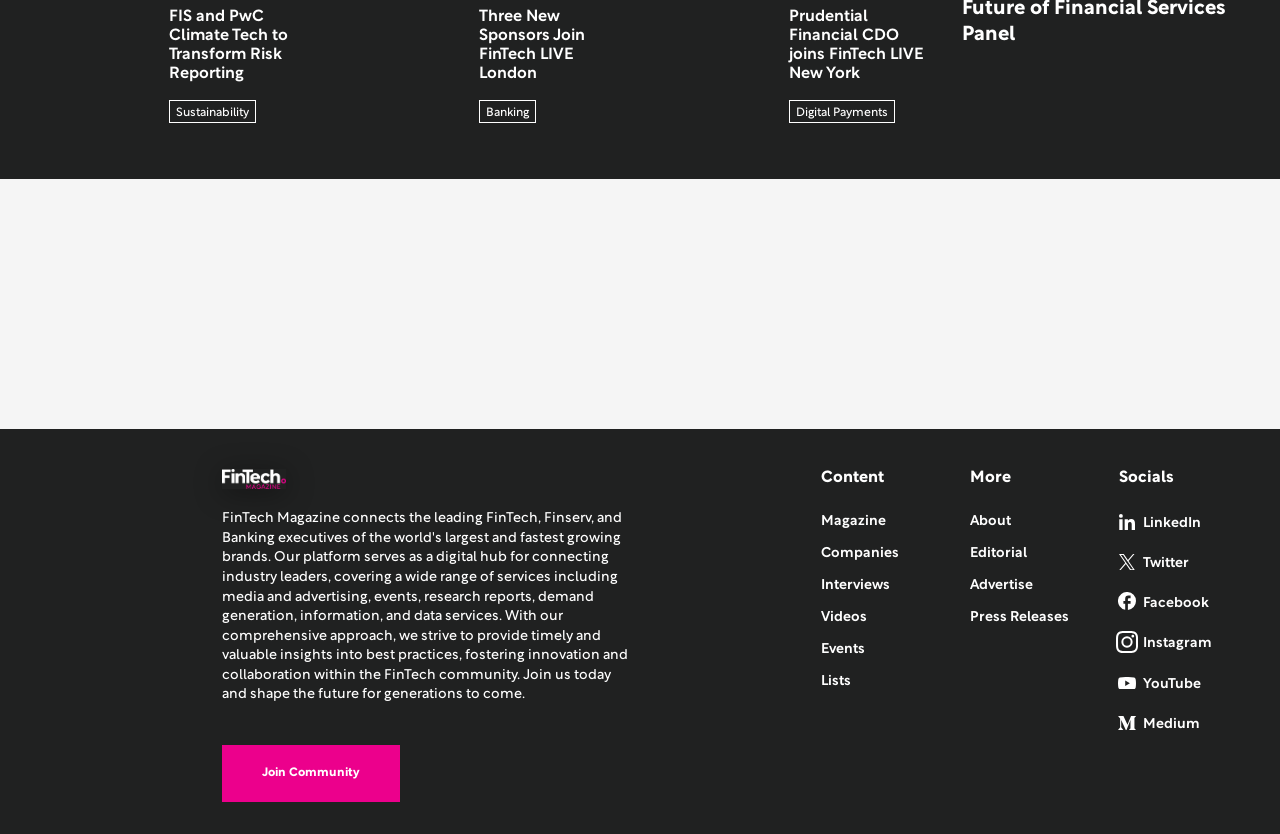Based on the image, provide a detailed response to the question:
How many social media platforms are linked on the webpage?

The social media platforms linked on the webpage are LinkedIn, Twitter, Facebook, Instagram, and YouTube, which makes a total of 5 platforms.